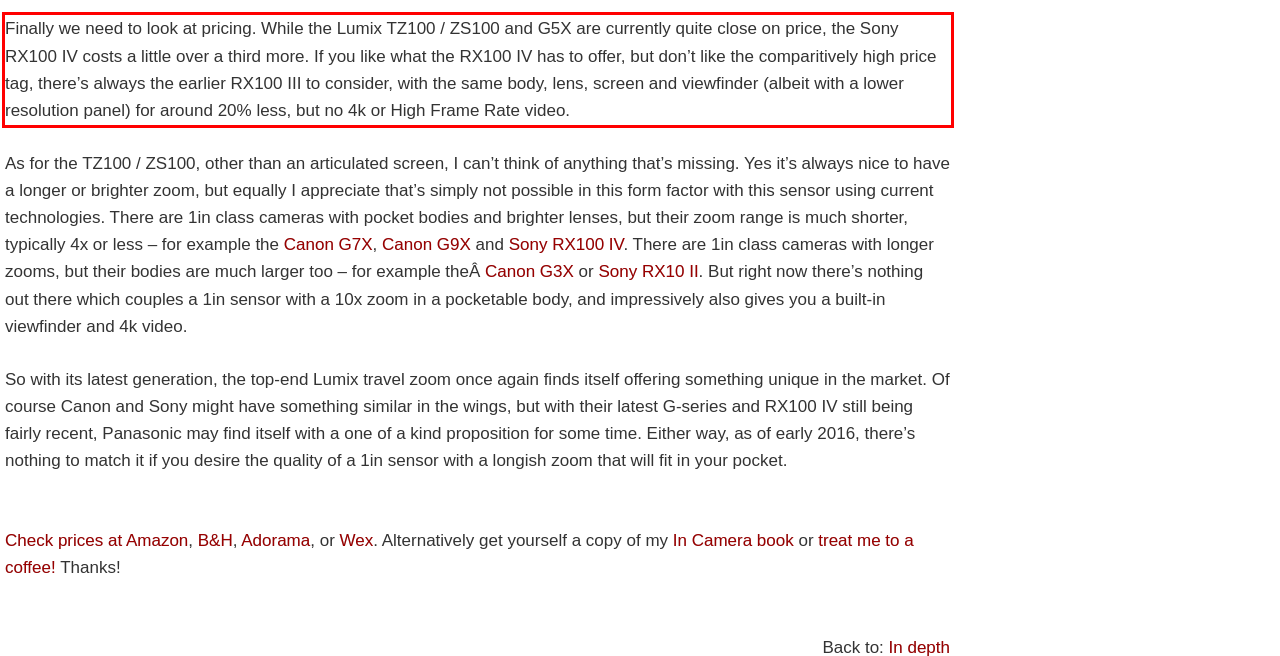Given a webpage screenshot, locate the red bounding box and extract the text content found inside it.

Finally we need to look at pricing. While the Lumix TZ100 / ZS100 and G5X are currently quite close on price, the Sony RX100 IV costs a little over a third more. If you like what the RX100 IV has to offer, but don’t like the comparitively high price tag, there’s always the earlier RX100 III to consider, with the same body, lens, screen and viewfinder (albeit with a lower resolution panel) for around 20% less, but no 4k or High Frame Rate video.